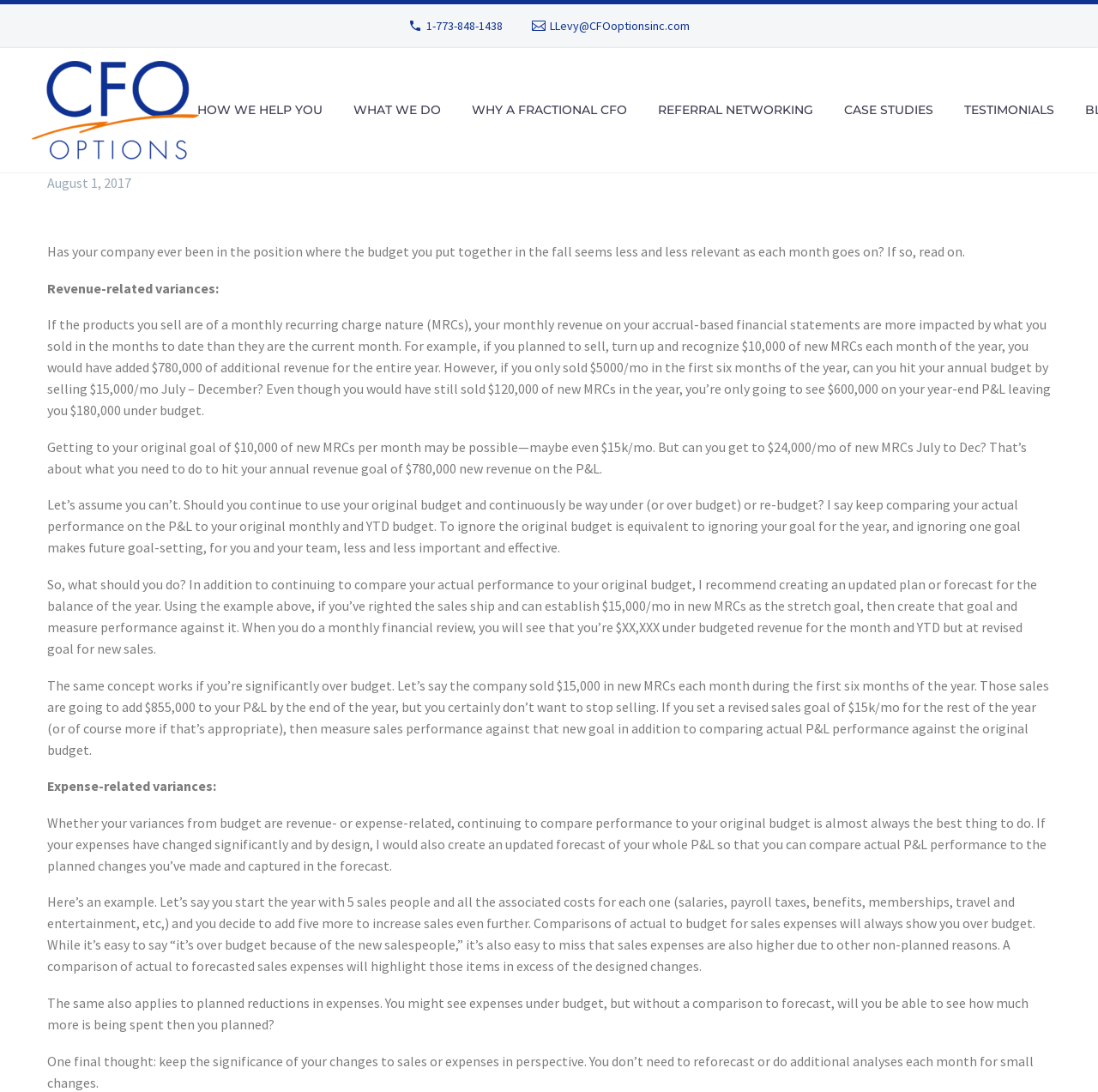Can you provide the bounding box coordinates for the element that should be clicked to implement the instruction: "View testimonials"?

[0.866, 0.09, 0.972, 0.112]